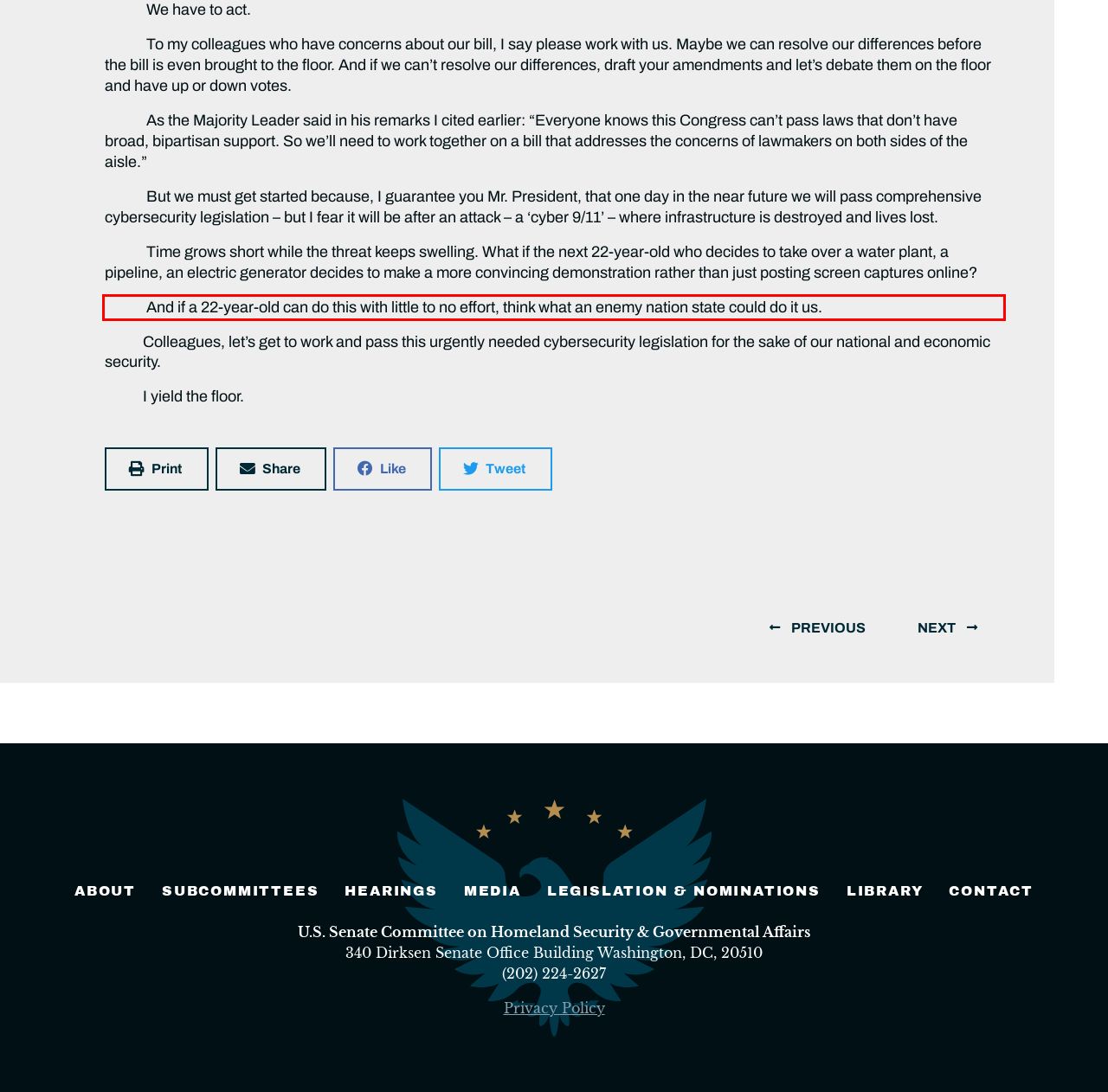Identify the text inside the red bounding box on the provided webpage screenshot by performing OCR.

And if a 22-year-old can do this with little to no effort, think what an enemy nation state could do it us.